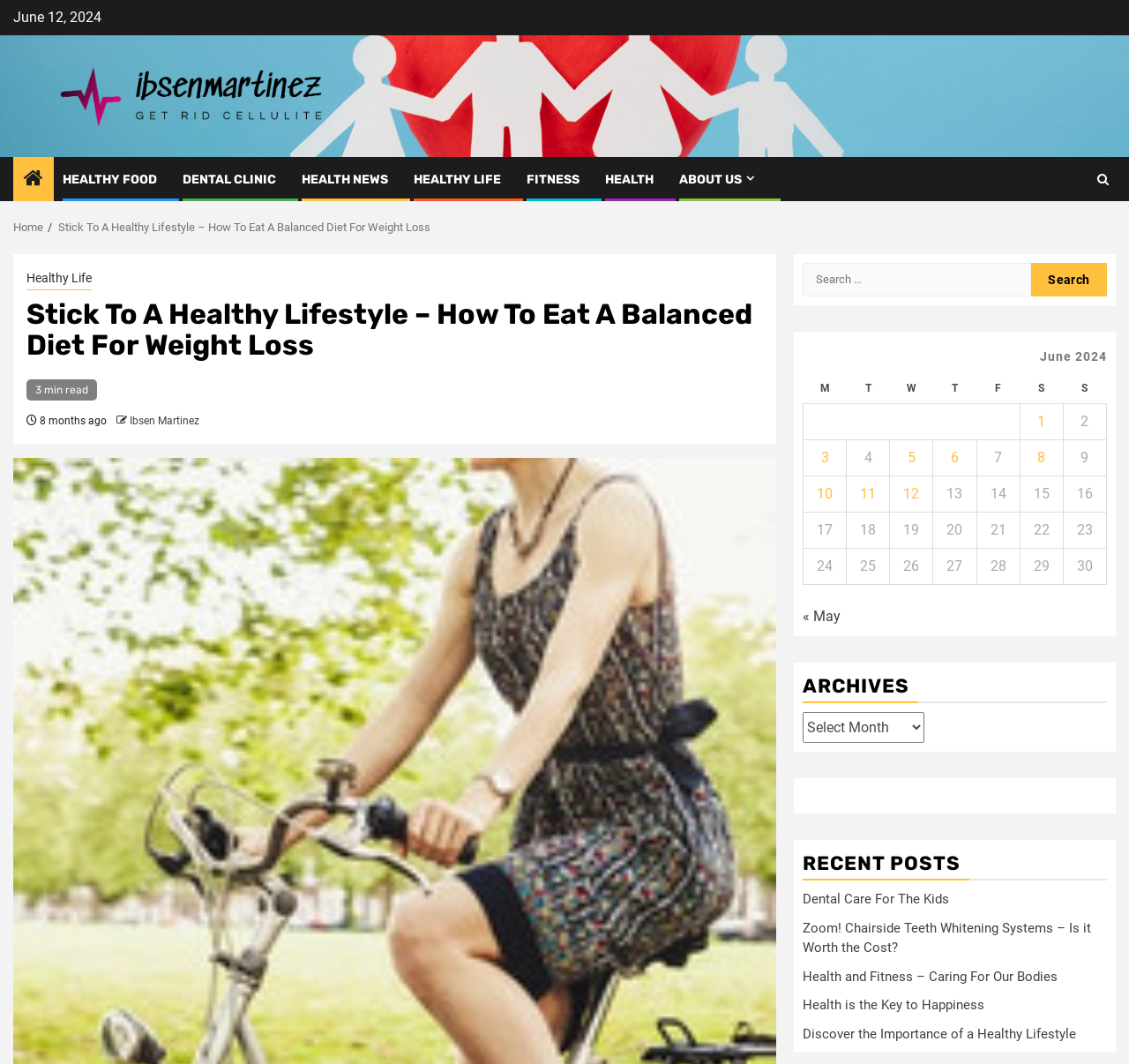Please analyze the image and give a detailed answer to the question:
What is the previous month?

I found the link '« May' at the bottom of the webpage, which is likely to be the previous month.